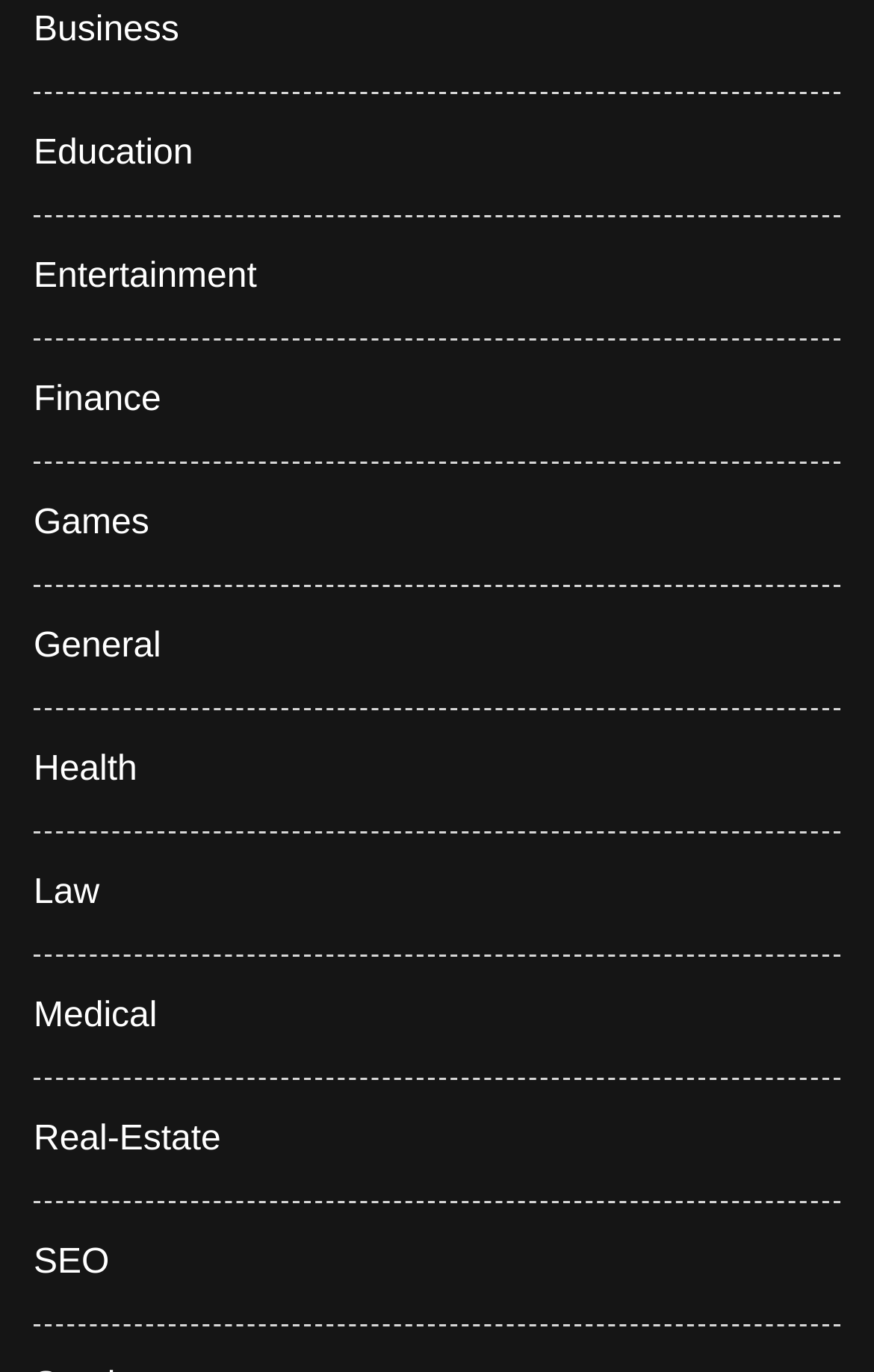Find the bounding box coordinates for the area you need to click to carry out the instruction: "view market access". The coordinates should be four float numbers between 0 and 1, indicated as [left, top, right, bottom].

None